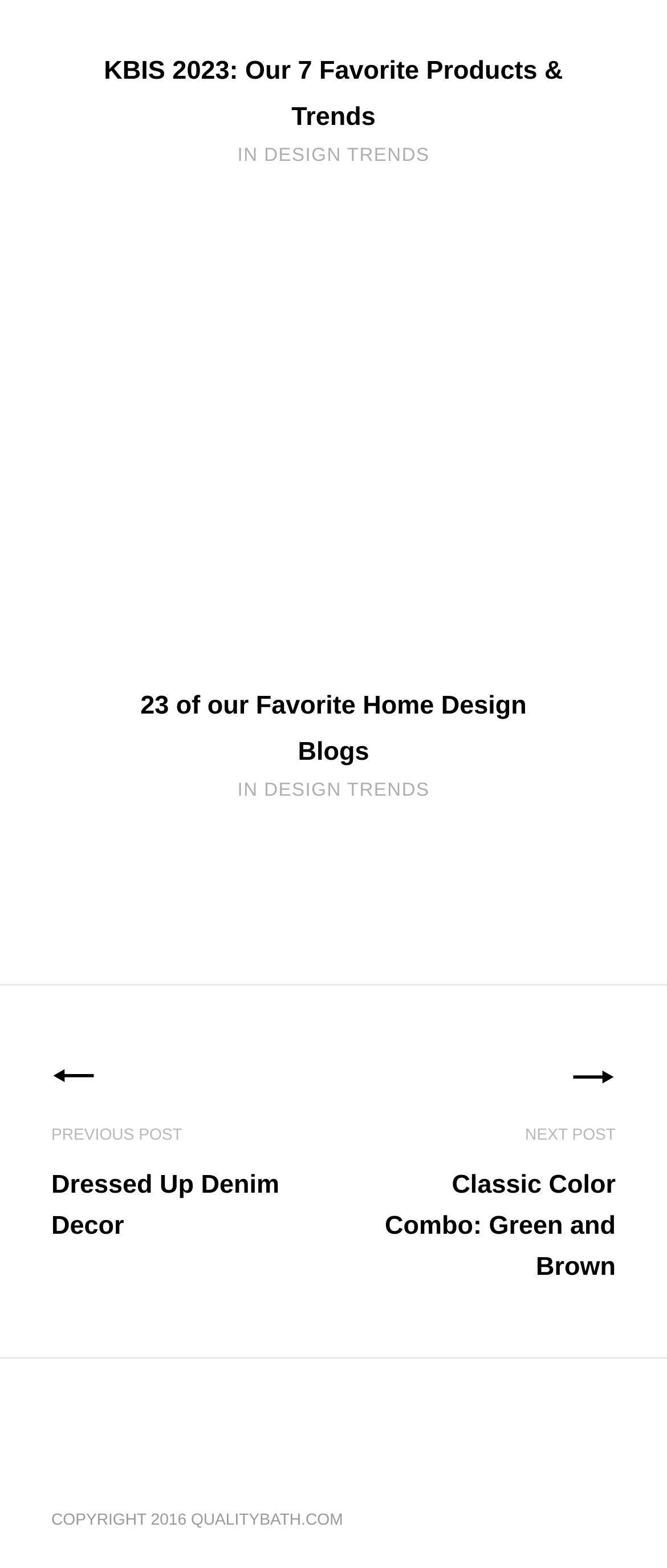How many favorite home design blogs are mentioned?
From the screenshot, supply a one-word or short-phrase answer.

23